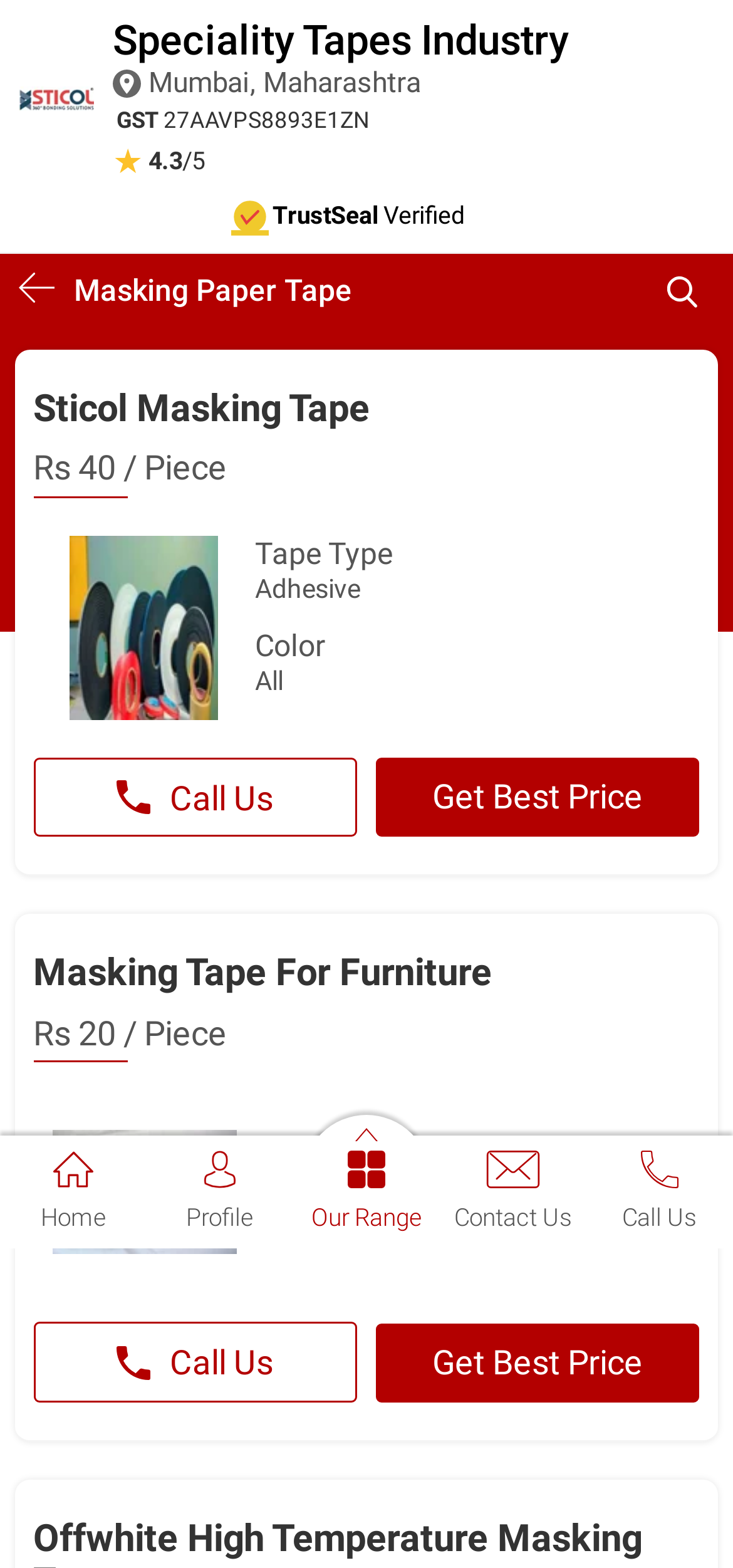Find the bounding box coordinates of the element to click in order to complete this instruction: "Call the company". The bounding box coordinates must be four float numbers between 0 and 1, denoted as [left, top, right, bottom].

[0.8, 0.724, 1.0, 0.786]